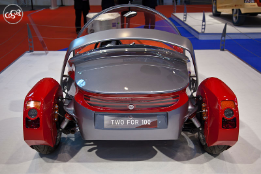Where was the vehicle showcased?
Based on the screenshot, provide a one-word or short-phrase response.

2008 Pendocar press kit series